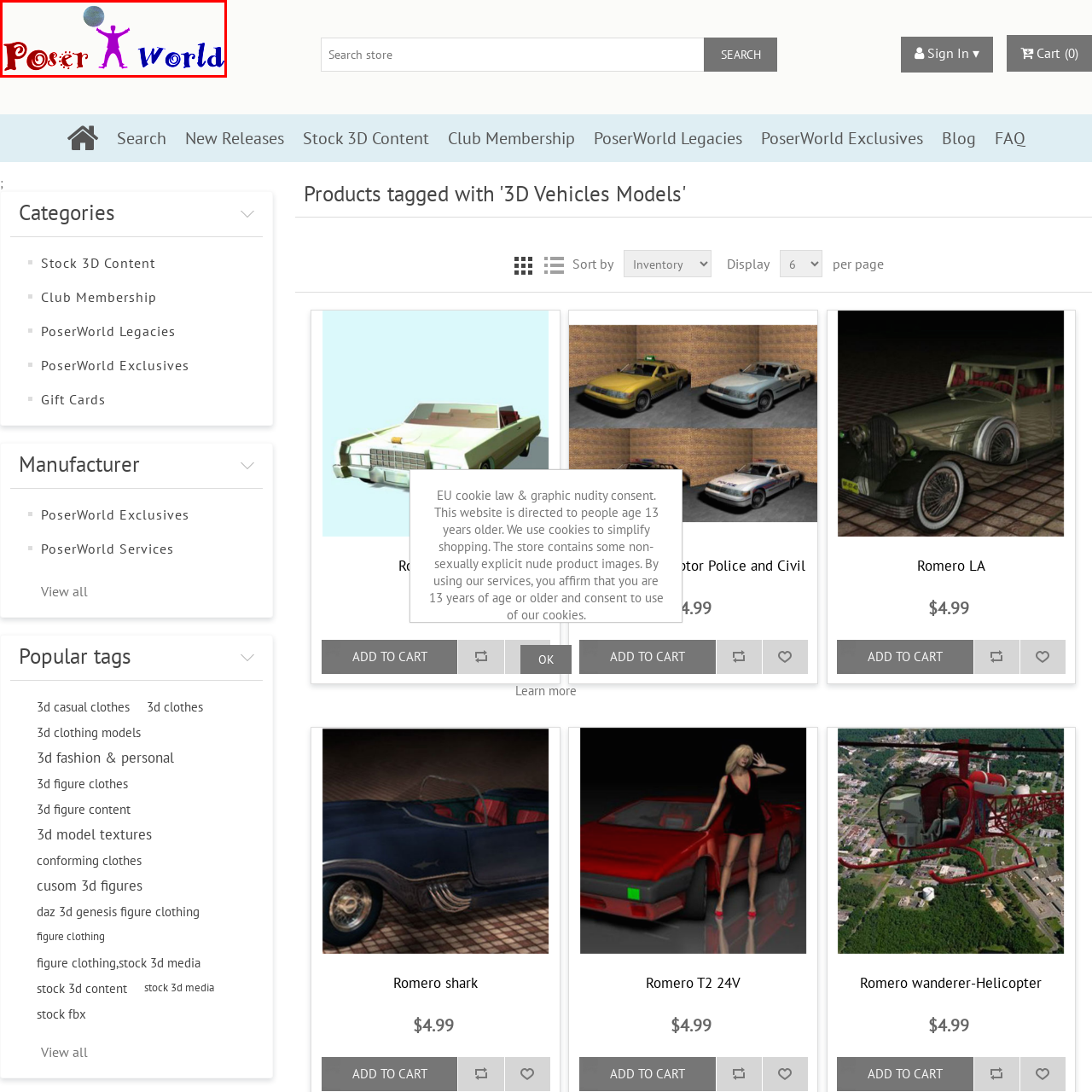Thoroughly describe the contents of the picture within the red frame.

The image showcases the vibrant logo of "Poser World," a content store dedicated to 3D model resources for applications like Poser and DAZ 3D Studio. The design features the word "Poser" in a bold, red, playful font adorned with polka dots, suggesting a fun and creative atmosphere. The letter 'o' in "Poser" is creatively replaced with a circular graphic, adding visual interest. The word "World" is presented in a striking blue with a more streamlined, stylized letter 'W,' forming a dynamic contrast with "Poser." This logo embodies the essence of a friendly and inviting online marketplace for 3D modeling enthusiasts.